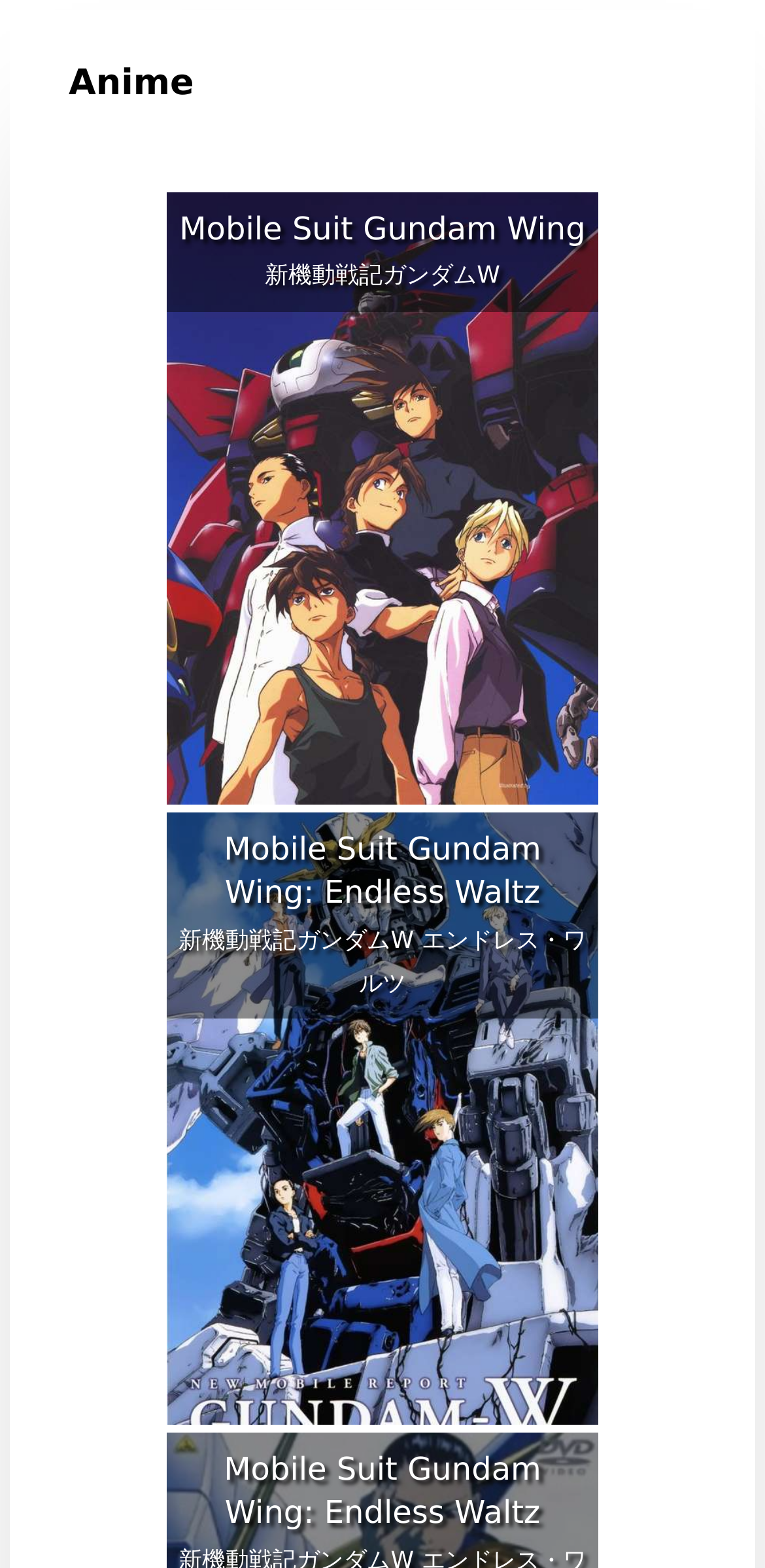What is the name of the anime series?
Using the image as a reference, deliver a detailed and thorough answer to the question.

I inferred this answer by looking at the text 'Mobile Suit Gundam Wing 新機動戦記ガンダムW' which appears to be the title of an anime series, and it is located near an image, suggesting that it is a description of the anime.